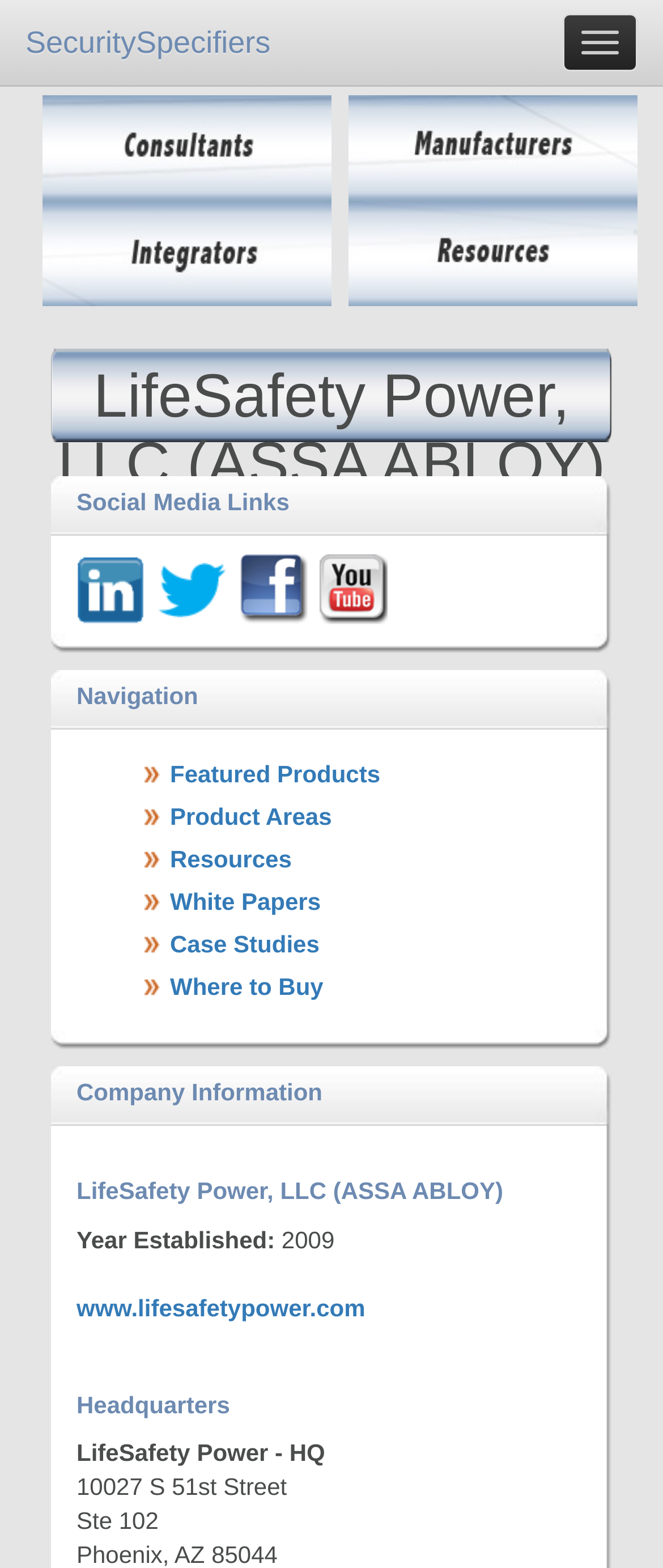Give a succinct answer to this question in a single word or phrase: 
What is the year LifeSafety Power, LLC was established?

2009